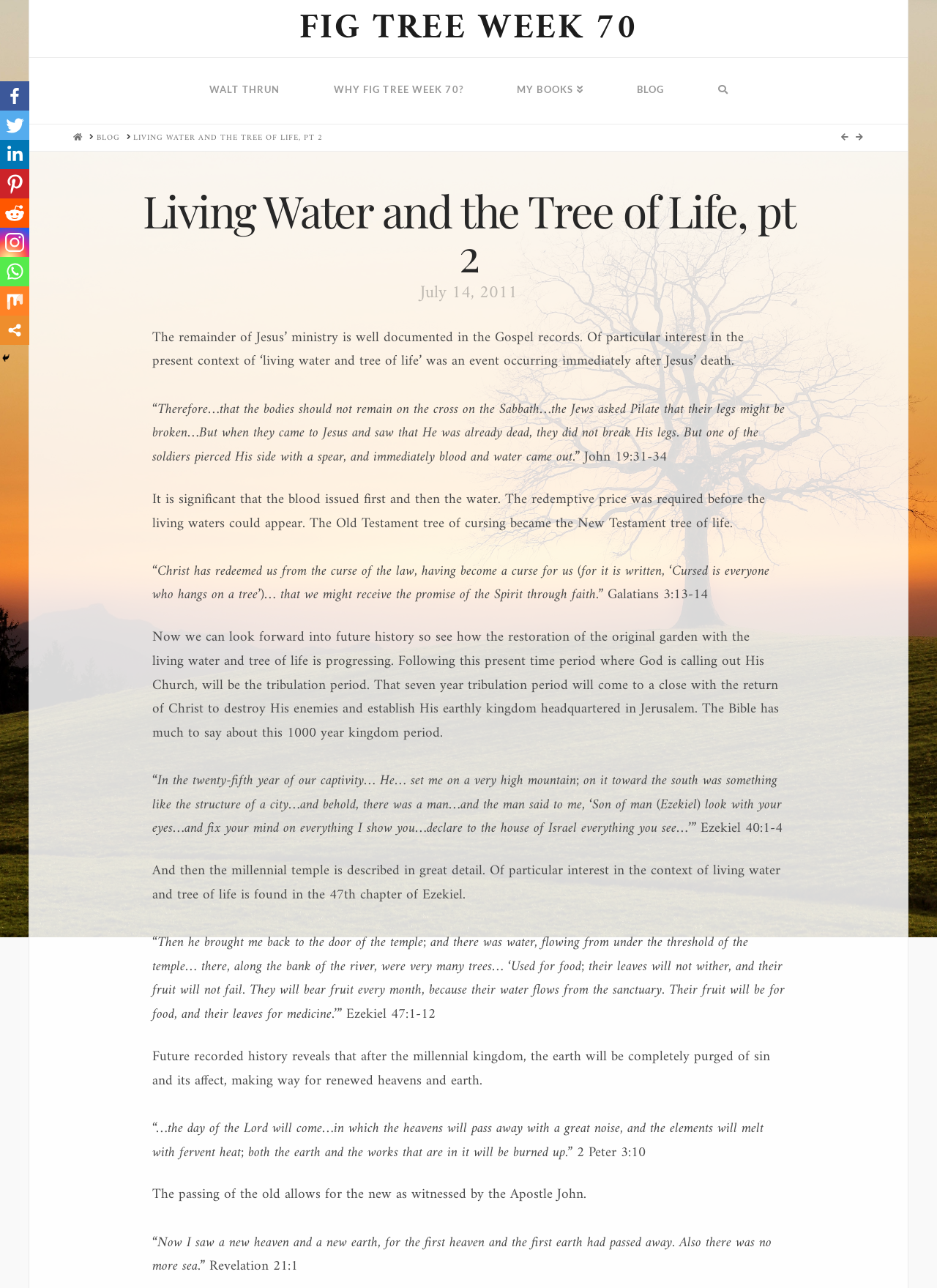Detail the webpage's structure and highlights in your description.

This webpage is titled "Living Water and the Tree of Life, pt 2 | Fig Tree Week 70" and has a prominent header with the same title. Below the header, there is a breadcrumb navigation section with links to "HOME", "BLOG", and the current page. 

On the top-right side of the page, there are several social media links, including Facebook, Twitter, Linkedin, Pinterest, Reddit, Instagram, Whatsapp, Mix, and More. 

The main content of the page is divided into several sections. The first section discusses the remainder of Jesus' ministry, citing Gospel records. It mentions an event that occurred immediately after Jesus' death, quoting John 19:31-34. 

The next section explains the significance of the blood and water issuing from Jesus' side, referencing Galatians 3:13-14. 

The page then looks forward to future history, describing the restoration of the original garden with the living water and tree of life. It mentions the tribulation period, the return of Christ, and the establishment of His earthly kingdom headquartered in Jerusalem. 

The following section describes the millennial temple in great detail, citing Ezekiel 40:1-4 and Ezekiel 47:1-12. It highlights the importance of living water and the tree of life in this context. 

The final section discusses the future recorded history, including the purging of sin from the earth, the renewal of heavens and earth, and the new heaven and new earth, referencing 2 Peter 3:10 and Revelation 21:1.